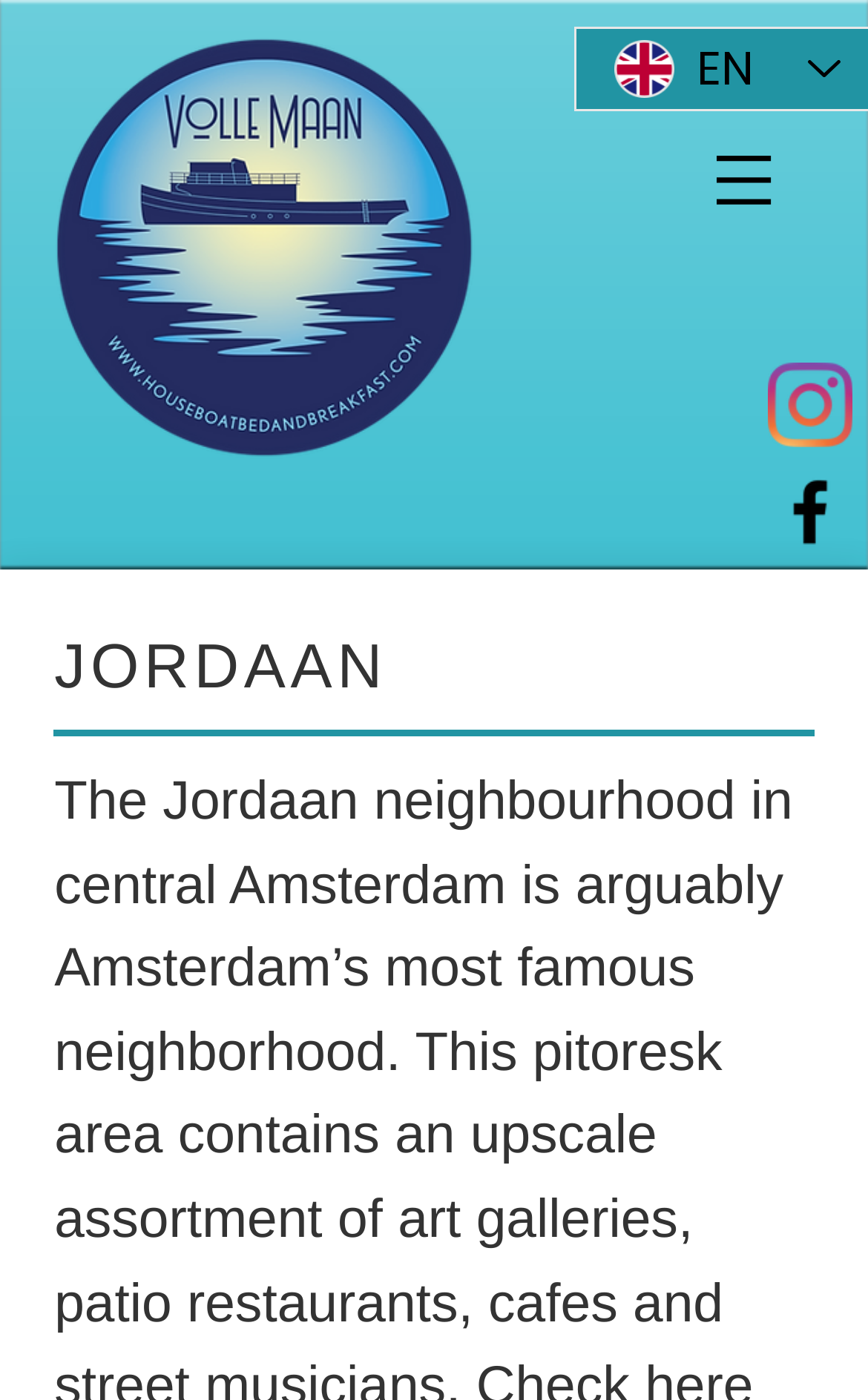Given the element description: "aria-label="Black Facebook Icon"", predict the bounding box coordinates of the UI element it refers to, using four float numbers between 0 and 1, i.e., [left, top, right, bottom].

[0.726, 0.275, 0.805, 0.324]